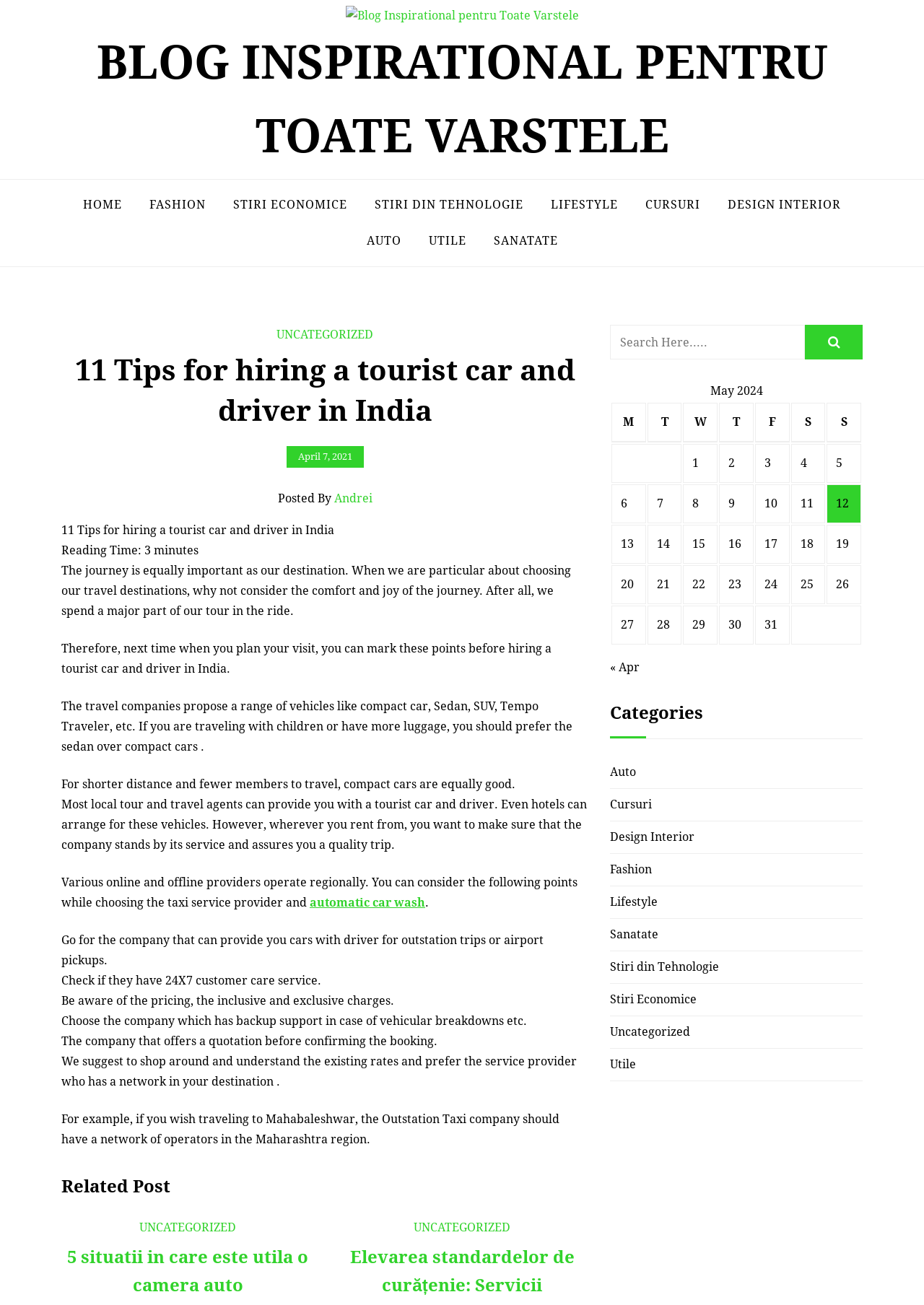What is the category of the blog post?
Carefully analyze the image and provide a detailed answer to the question.

The category of the blog post can be determined by looking at the link 'UNCATEGORIZED' which is located above the blog post title.